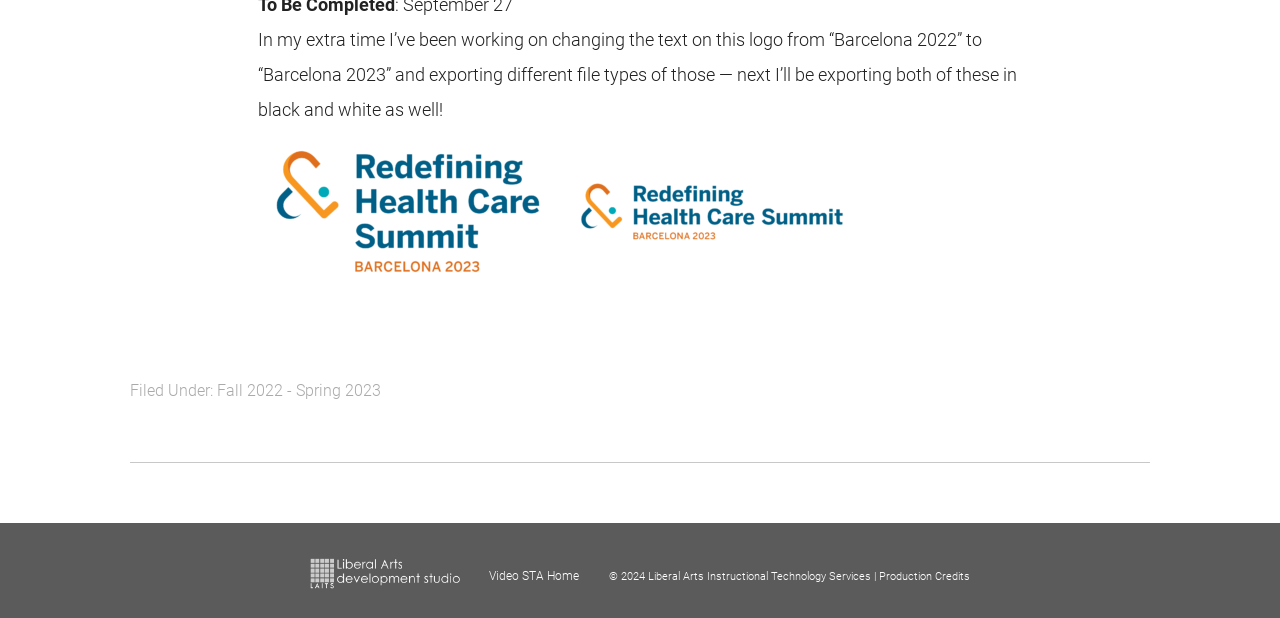Respond with a single word or phrase to the following question:
What is the category of the post?

Fall 2022 - Spring 2023